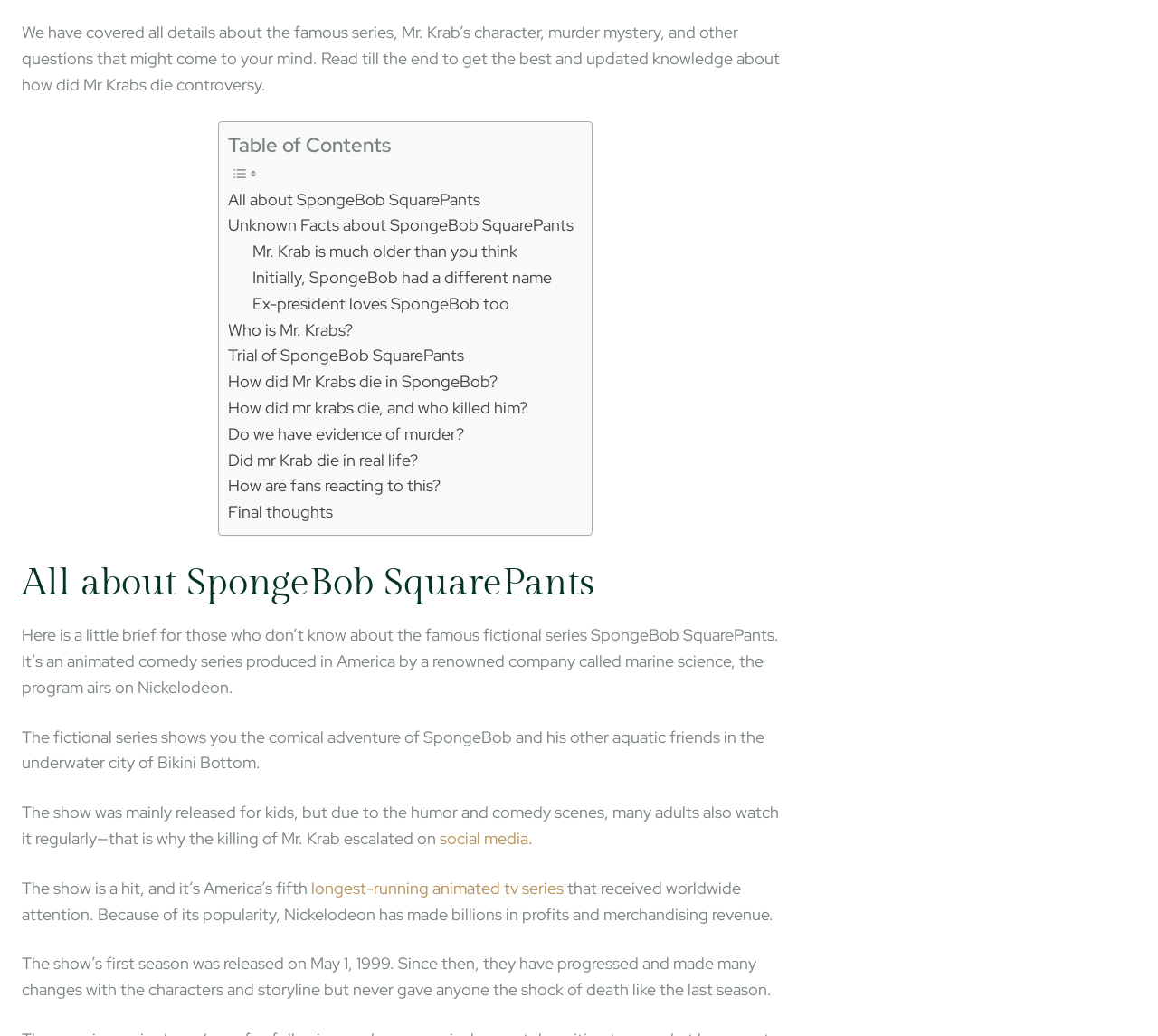Where do SpongeBob and his friends live?
Give a one-word or short phrase answer based on the image.

Bikini Bottom